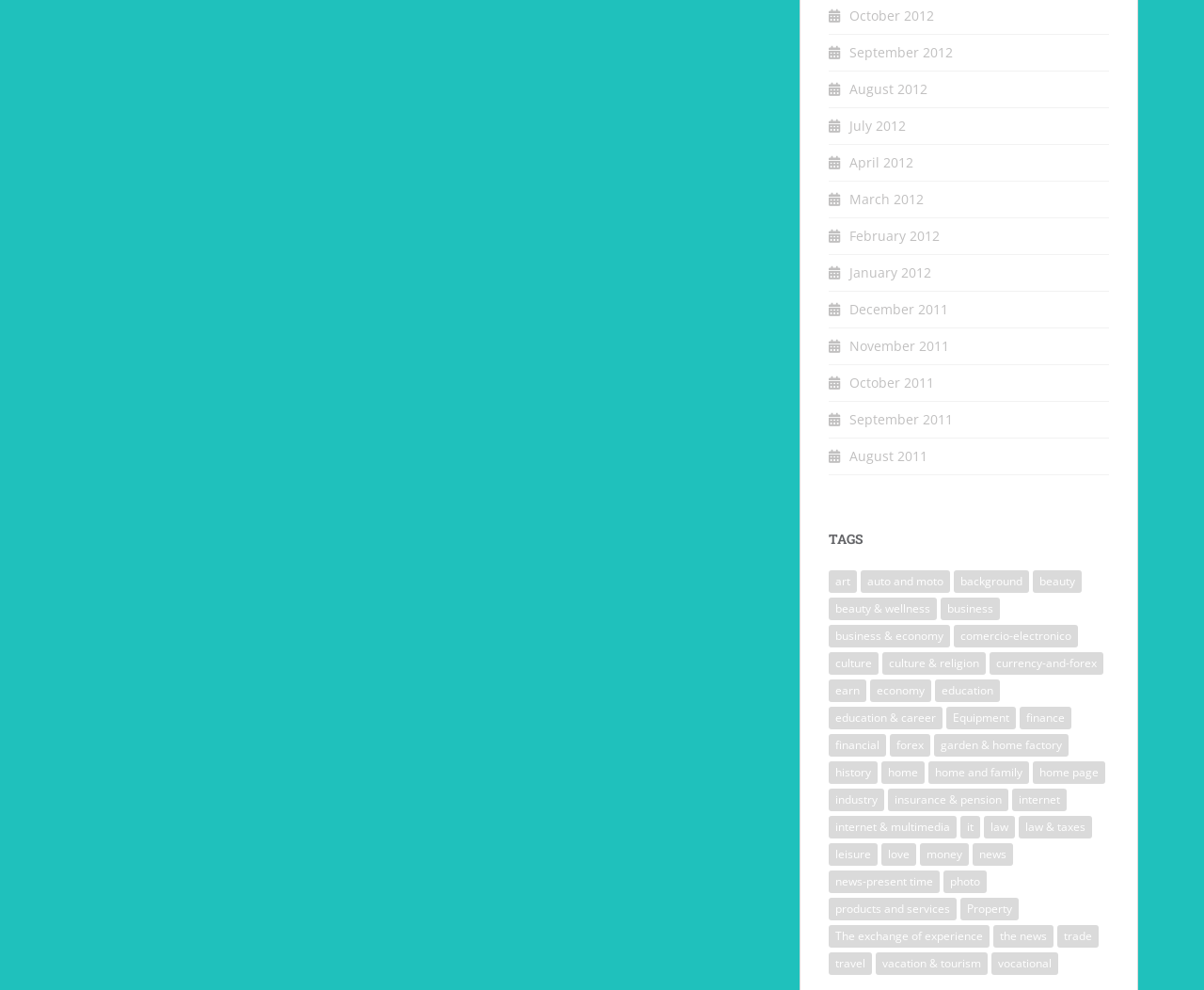Identify the bounding box coordinates of the clickable region required to complete the instruction: "Explore art tags". The coordinates should be given as four float numbers within the range of 0 and 1, i.e., [left, top, right, bottom].

[0.688, 0.576, 0.712, 0.599]